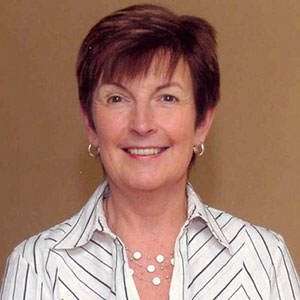What is Rosemary Martin's area of specialization? Using the information from the screenshot, answer with a single word or phrase.

Business, executive, and personal development coaching